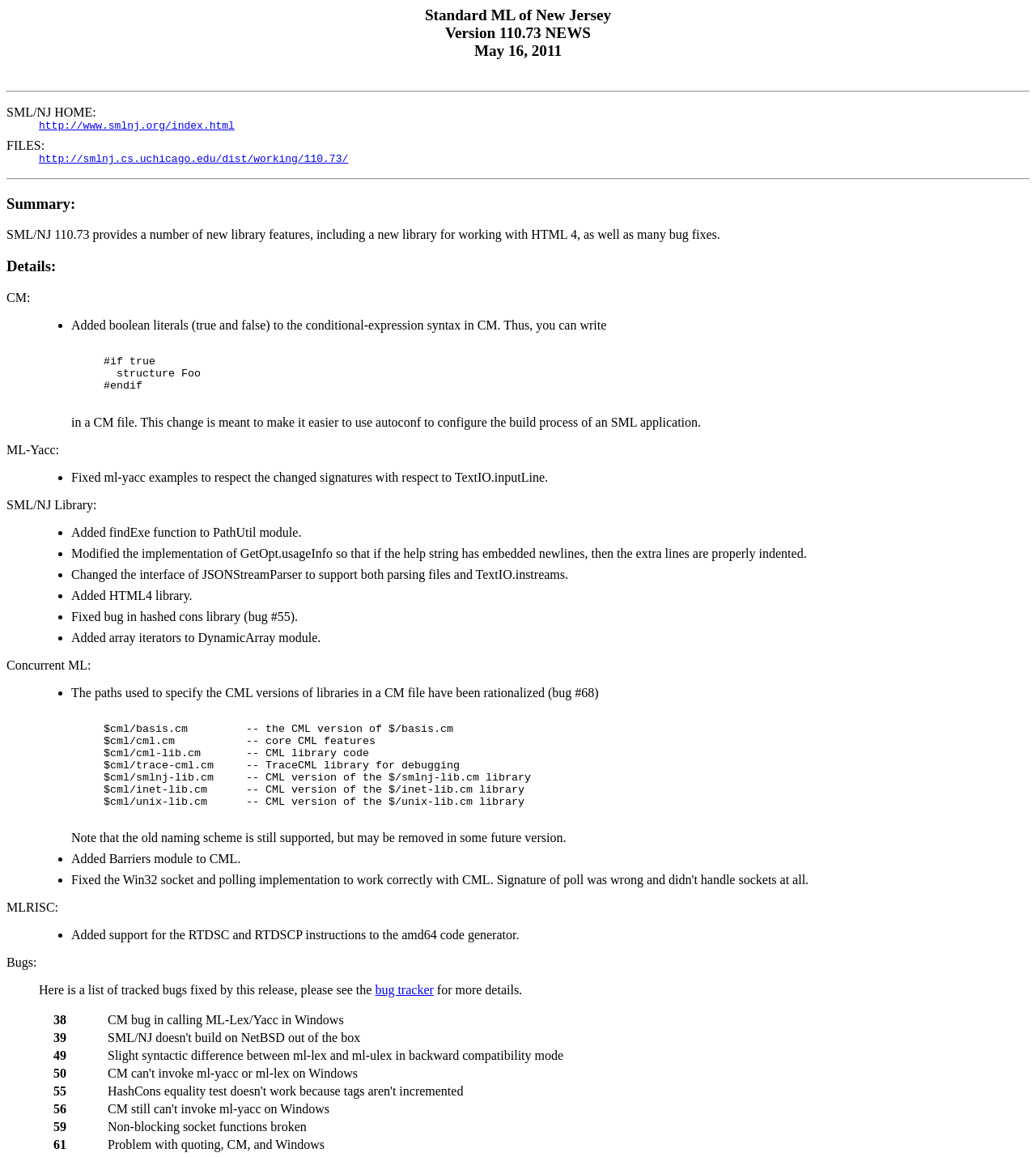Offer a thorough description of the webpage.

The webpage is about SML/NJ 110.73 NEWS, which appears to be a release note for a programming language or software. At the top, there is a title "Standard ML of New Jersey" followed by the version number "110.73 NEWS" and a date "May 16, 2011". 

Below the title, there is a horizontal separator line, followed by a description list with two terms: "SML/NJ HOME" and "FILES". The "SML/NJ HOME" term has a link to "http://www.smlnj.org/index.html", and the "FILES" term has a link to "http://smlnj.cs.uchicago.edu/dist/working/110.73/".

Next, there is another horizontal separator line, followed by a heading "Summary" and a paragraph of text describing the new features and bug fixes in this release.

Below the summary, there is a heading "Details" followed by a description list with several terms, including "CM", "ML-Yacc", "SML/NJ Library", "Concurrent ML", and "MLRISC". Each term has a list of details, which are marked with bullet points. These details describe the changes and bug fixes in each area.

Finally, there is a section about bugs, which lists several bugs that have been fixed in this release, with links to the bug tracker for more details. The bugs are listed in a table with two columns, one for the bug number and one for the bug description.